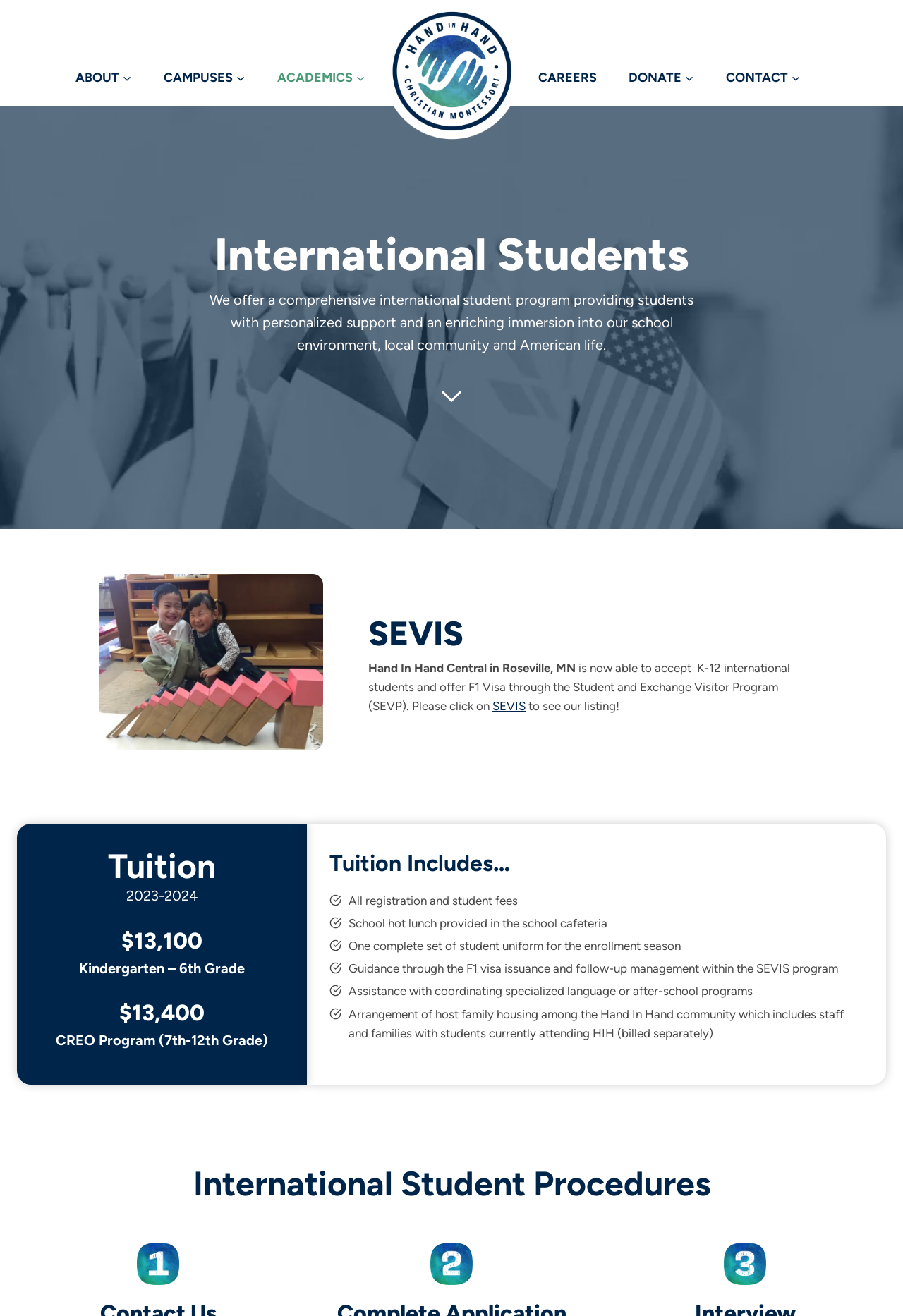Based on the element description, predict the bounding box coordinates (top-left x, top-left y, bottom-right x, bottom-right y) for the UI element in the screenshot: CampusesExpand

[0.163, 0.046, 0.289, 0.072]